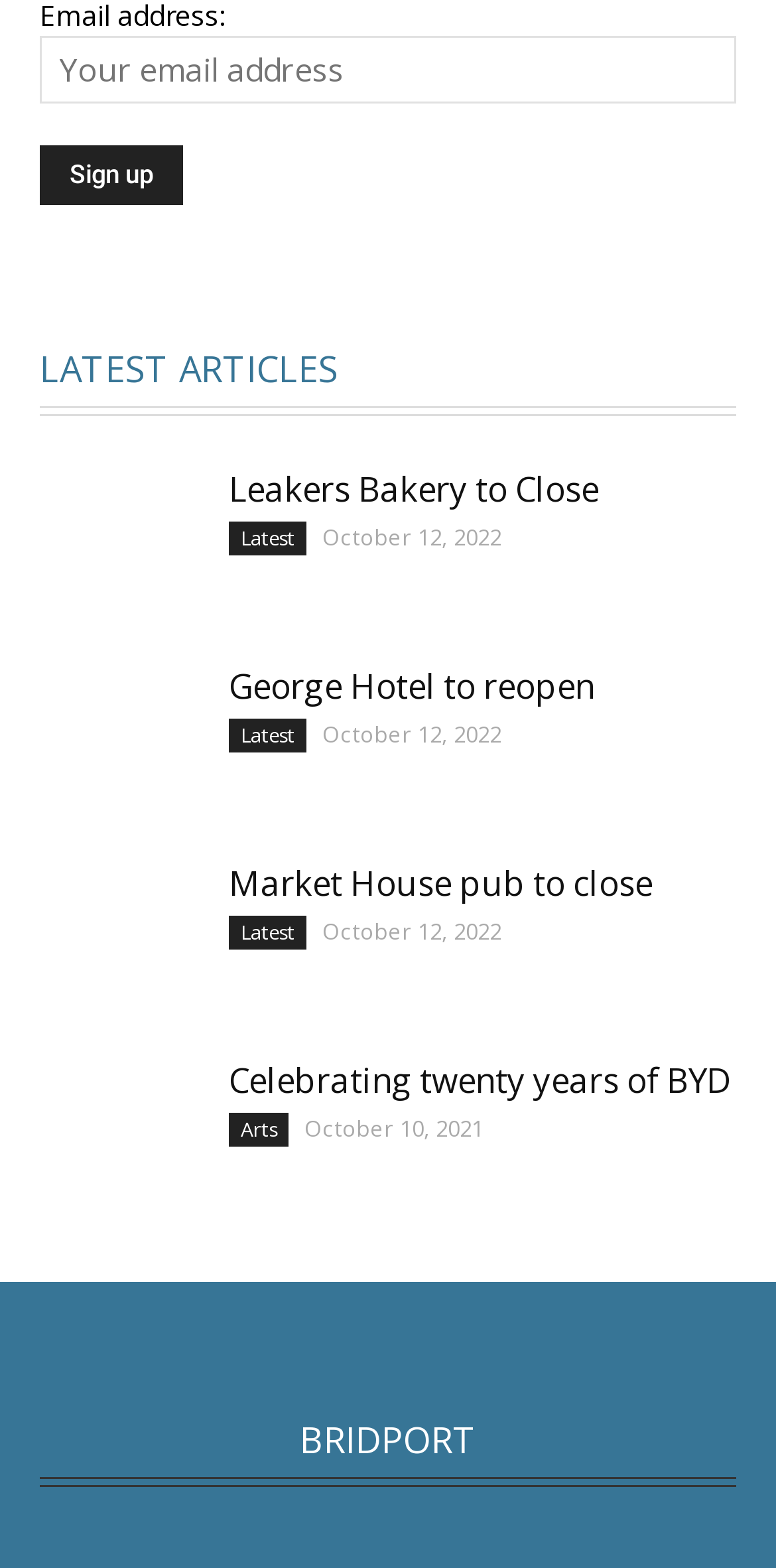Carefully examine the image and provide an in-depth answer to the question: What is the category of the article 'Celebrating twenty years of BYD'?

I looked at the link 'Celebrating twenty years of BYD' and found that it is categorized under 'Arts', which is mentioned next to the link.